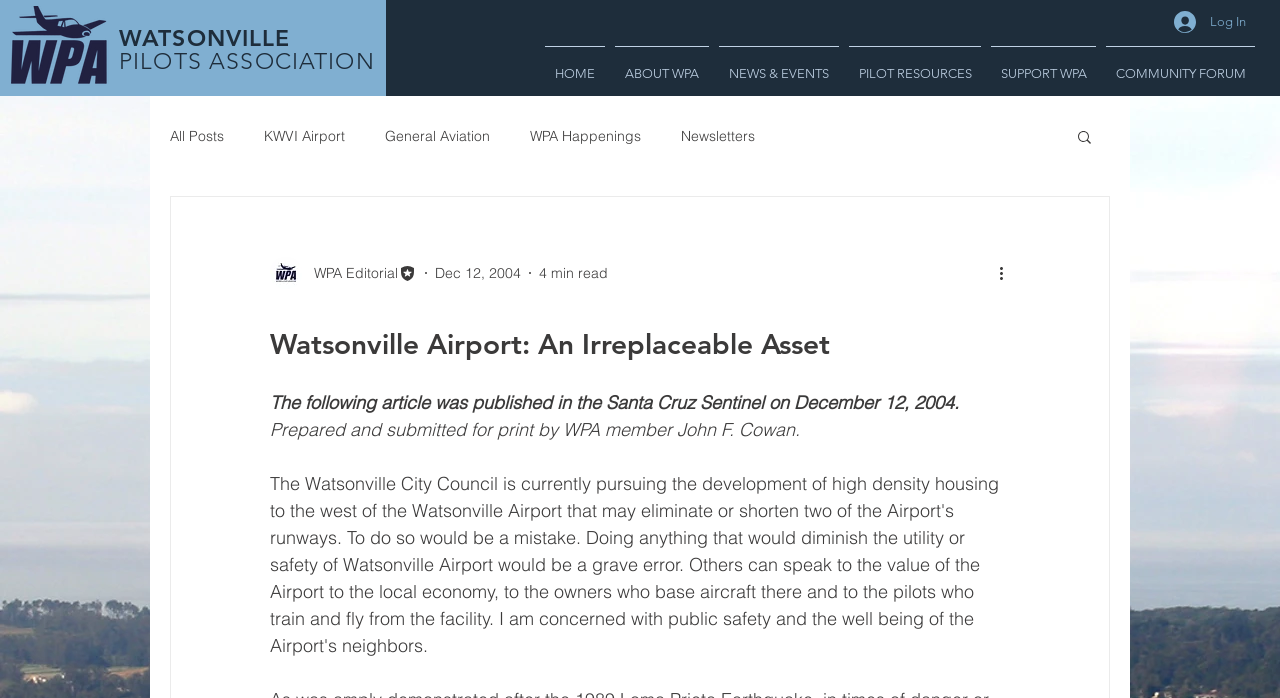What is the name of the pilots association?
Can you provide a detailed and comprehensive answer to the question?

I found the answer by looking at the heading element with the text 'WATSONVILLE PILOTS ASSOCIATION' which is a child of the root element.